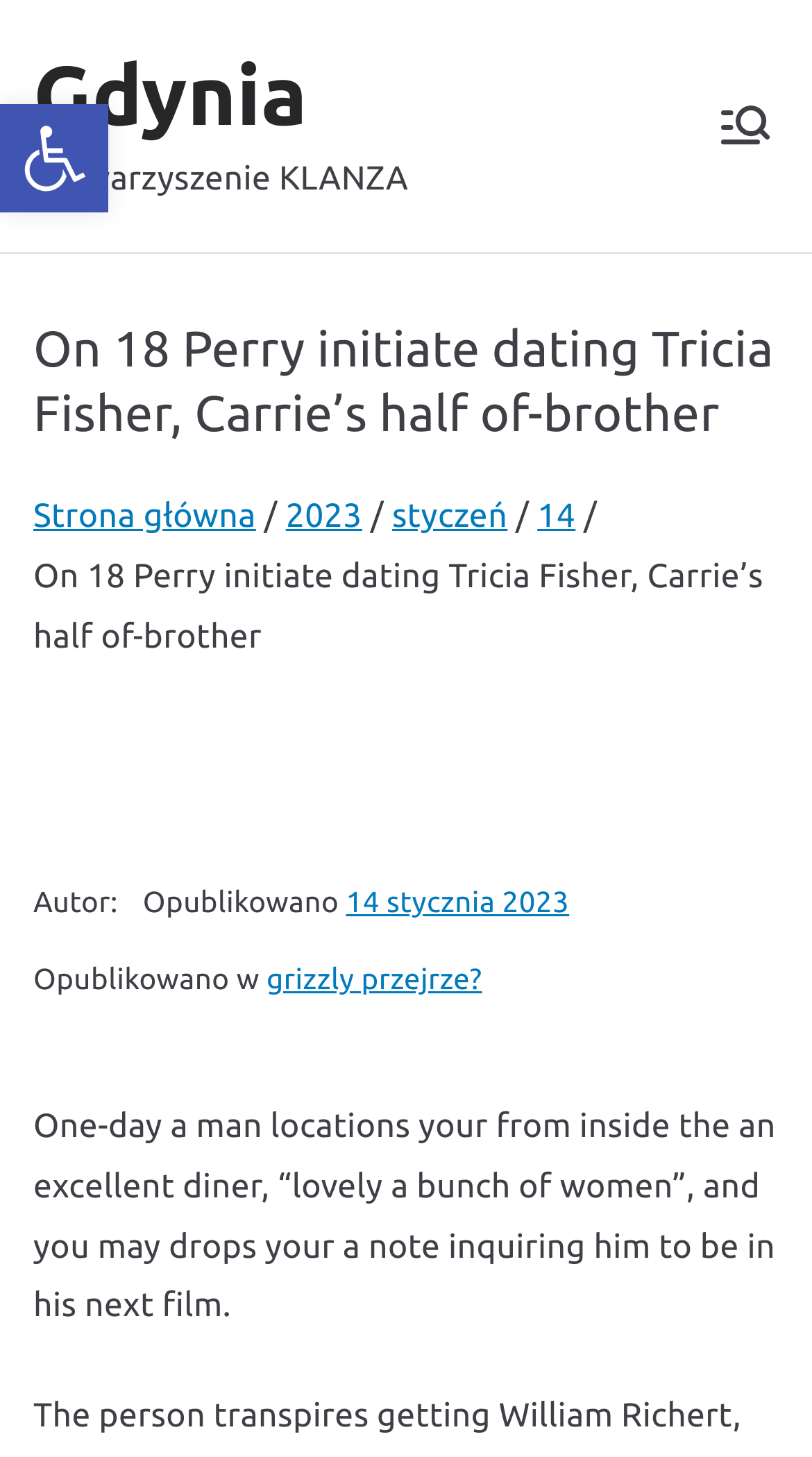How many buttons are there on the webpage?
We need a detailed and exhaustive answer to the question. Please elaborate.

I counted the number of button elements on the webpage, which are 'Open toolbar Accessibility Tools' and 'Menu główne'.